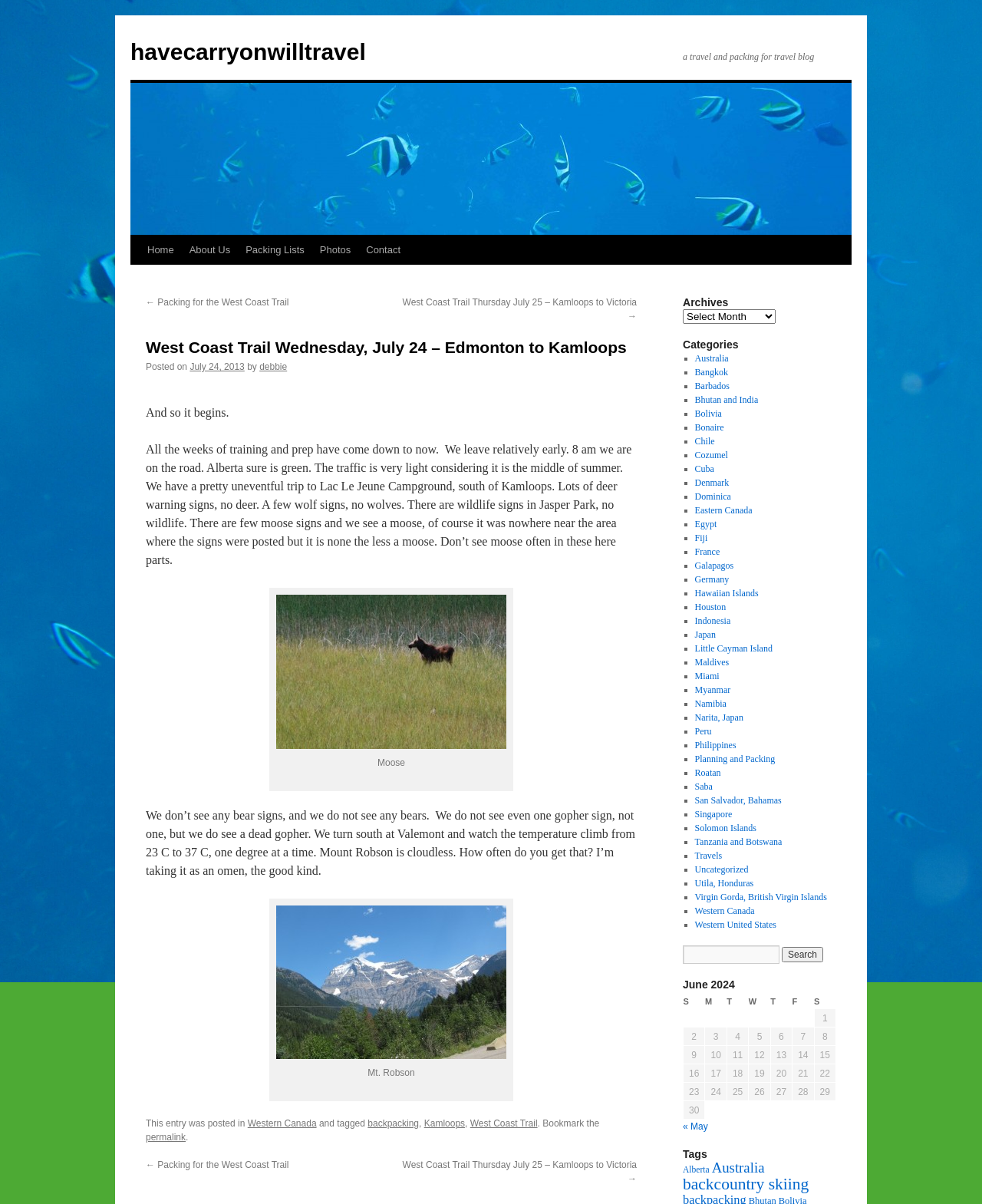Please identify the bounding box coordinates of the clickable element to fulfill the following instruction: "View the 'Packing Lists' page". The coordinates should be four float numbers between 0 and 1, i.e., [left, top, right, bottom].

[0.242, 0.196, 0.318, 0.22]